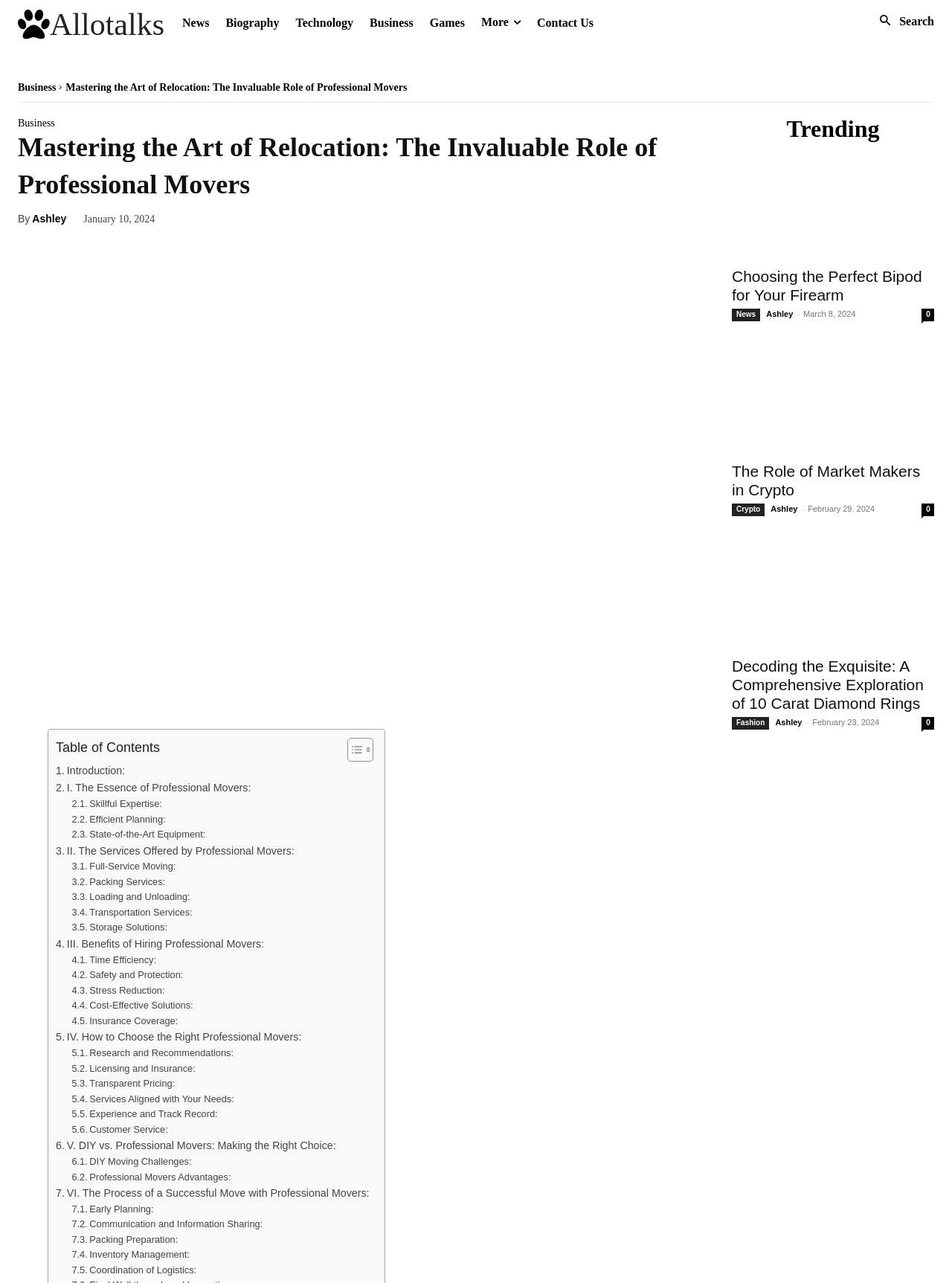Answer this question in one word or a short phrase: What is the date of the latest trending article?

March 8, 2024